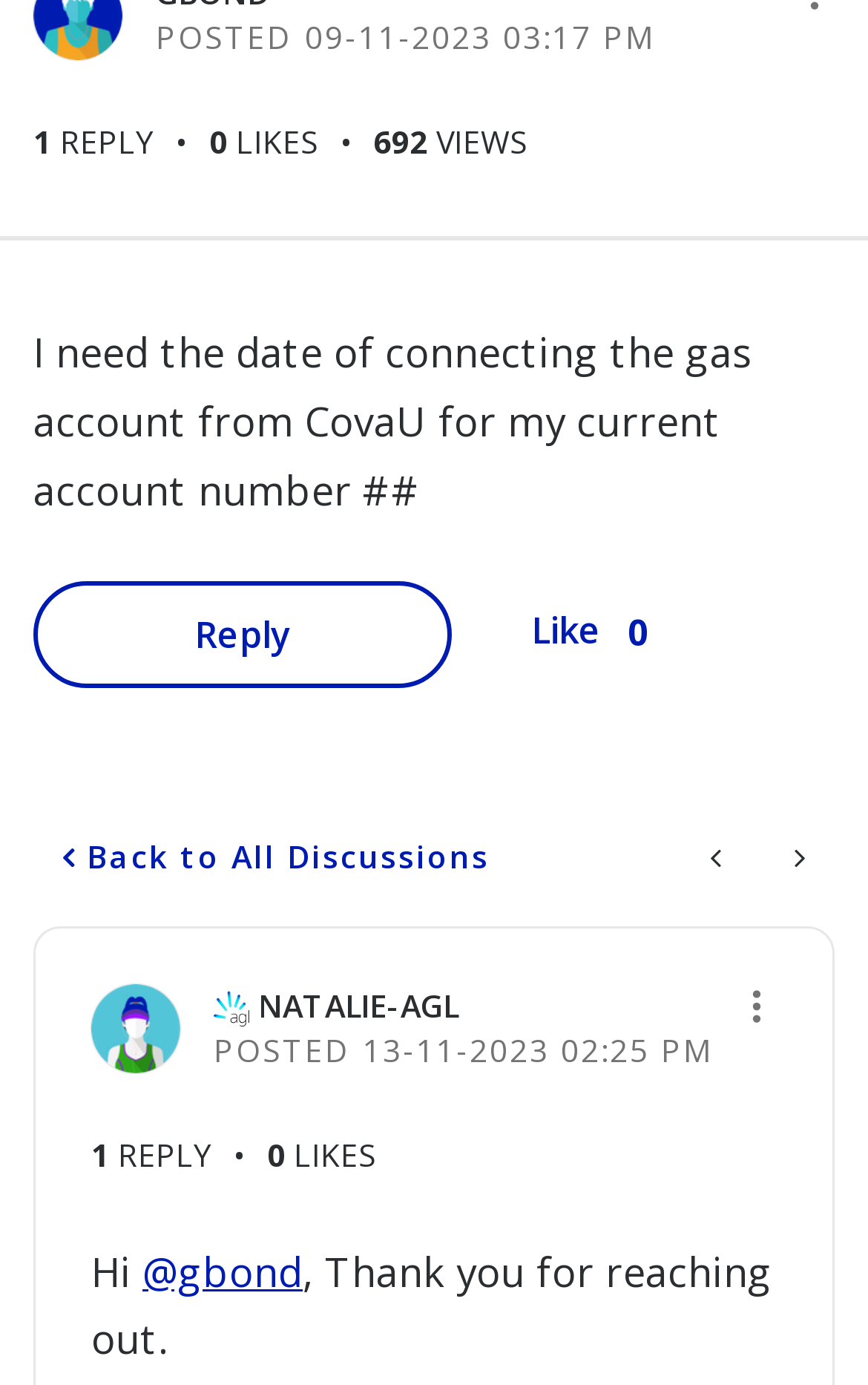What is the current account number mentioned in the first post?
Please answer the question as detailed as possible.

I found the current account number mentioned in the first post by reading the text content of the post, which mentions 'my current account number ##'.